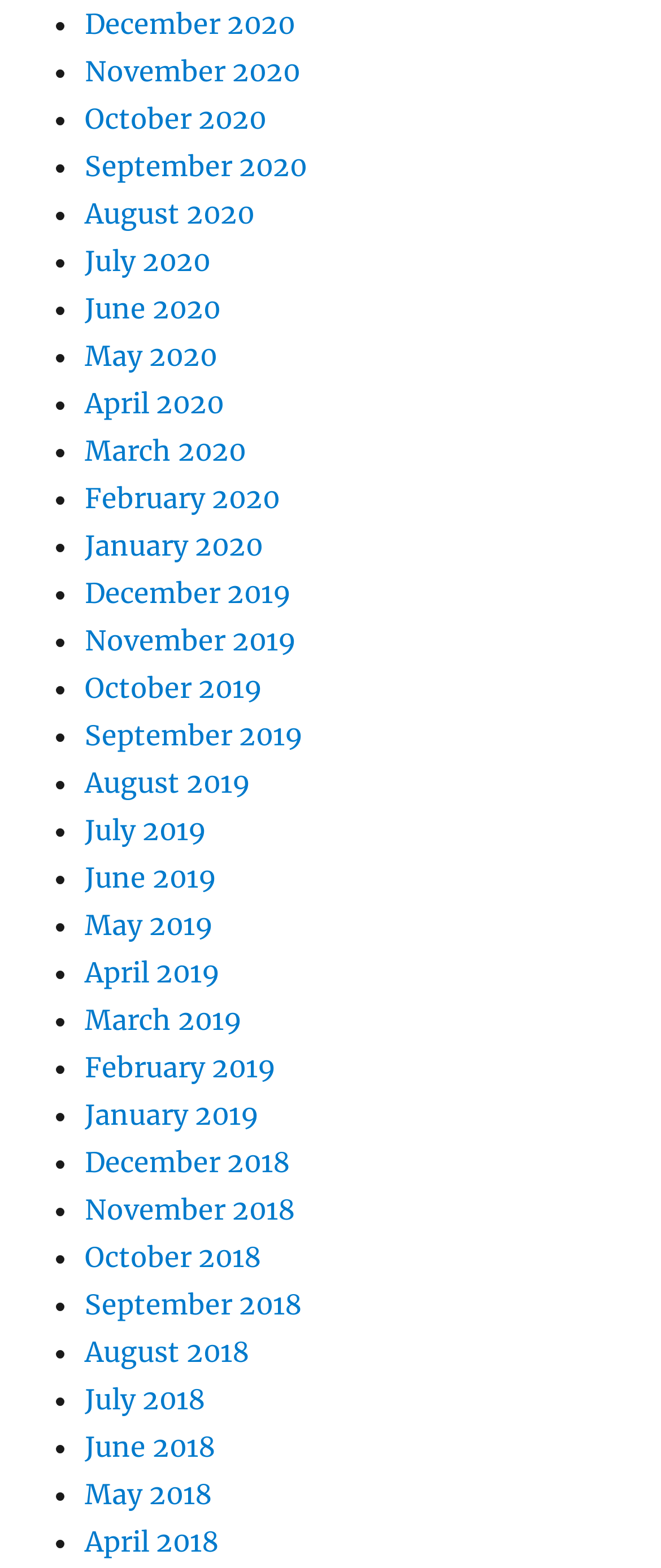Use a single word or phrase to answer the question: 
Are the months listed in chronological order?

Yes